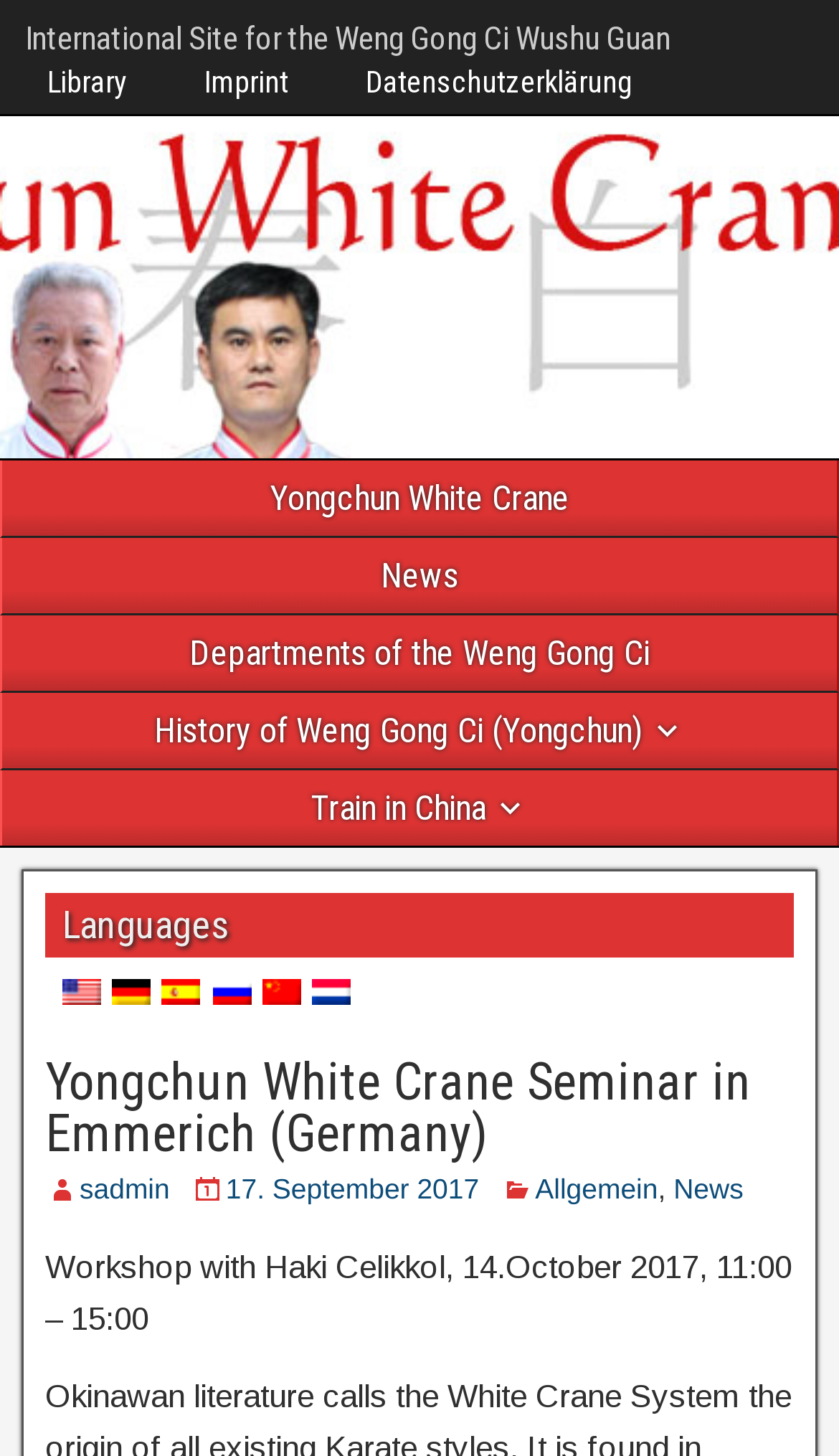Please find the main title text of this webpage.

Yongchun White Crane Seminar in Emmerich (Germany)